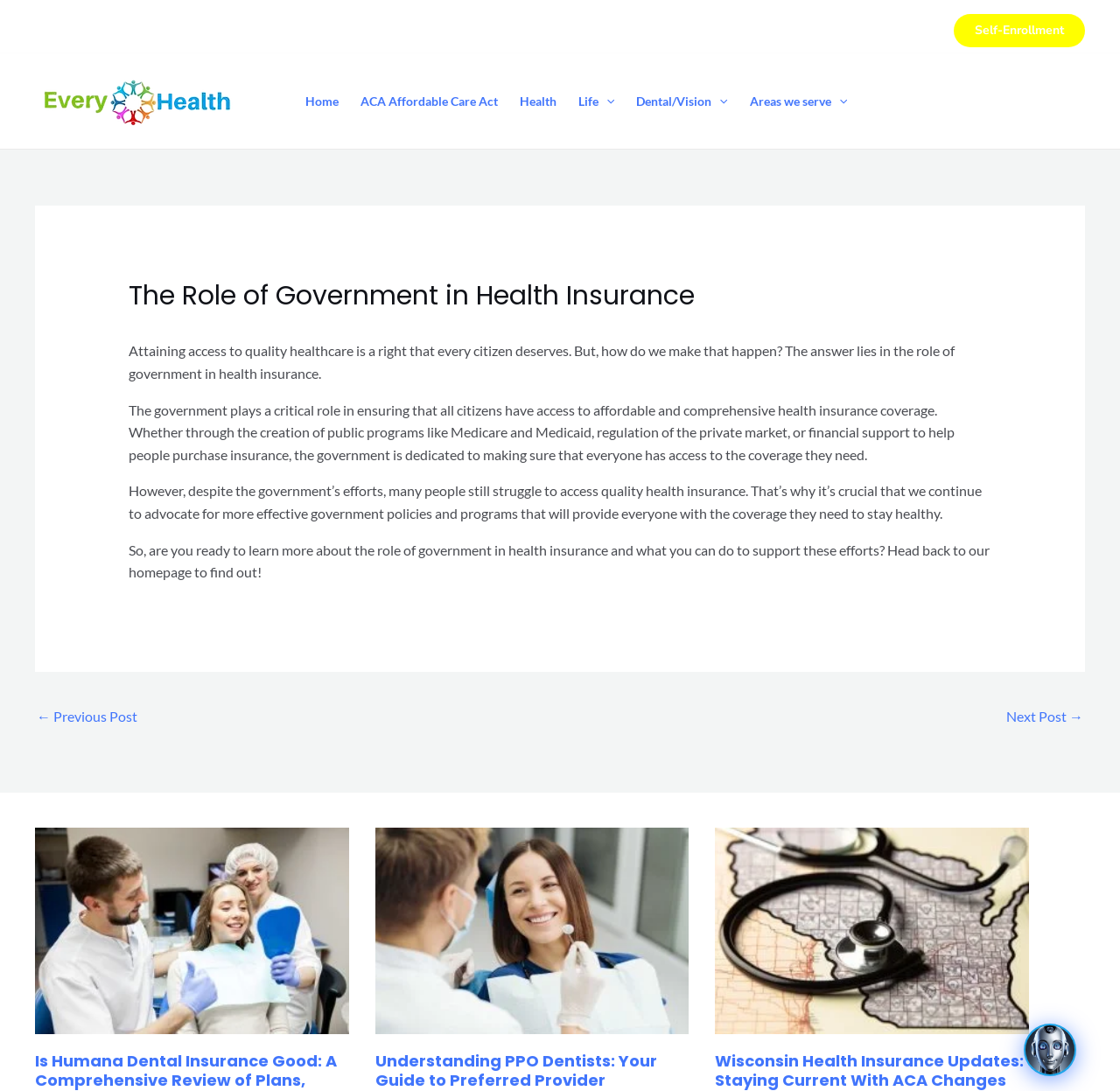Using the format (top-left x, top-left y, bottom-right x, bottom-right y), provide the bounding box coordinates for the described UI element. All values should be floating point numbers between 0 and 1: Health

[0.448, 0.065, 0.501, 0.121]